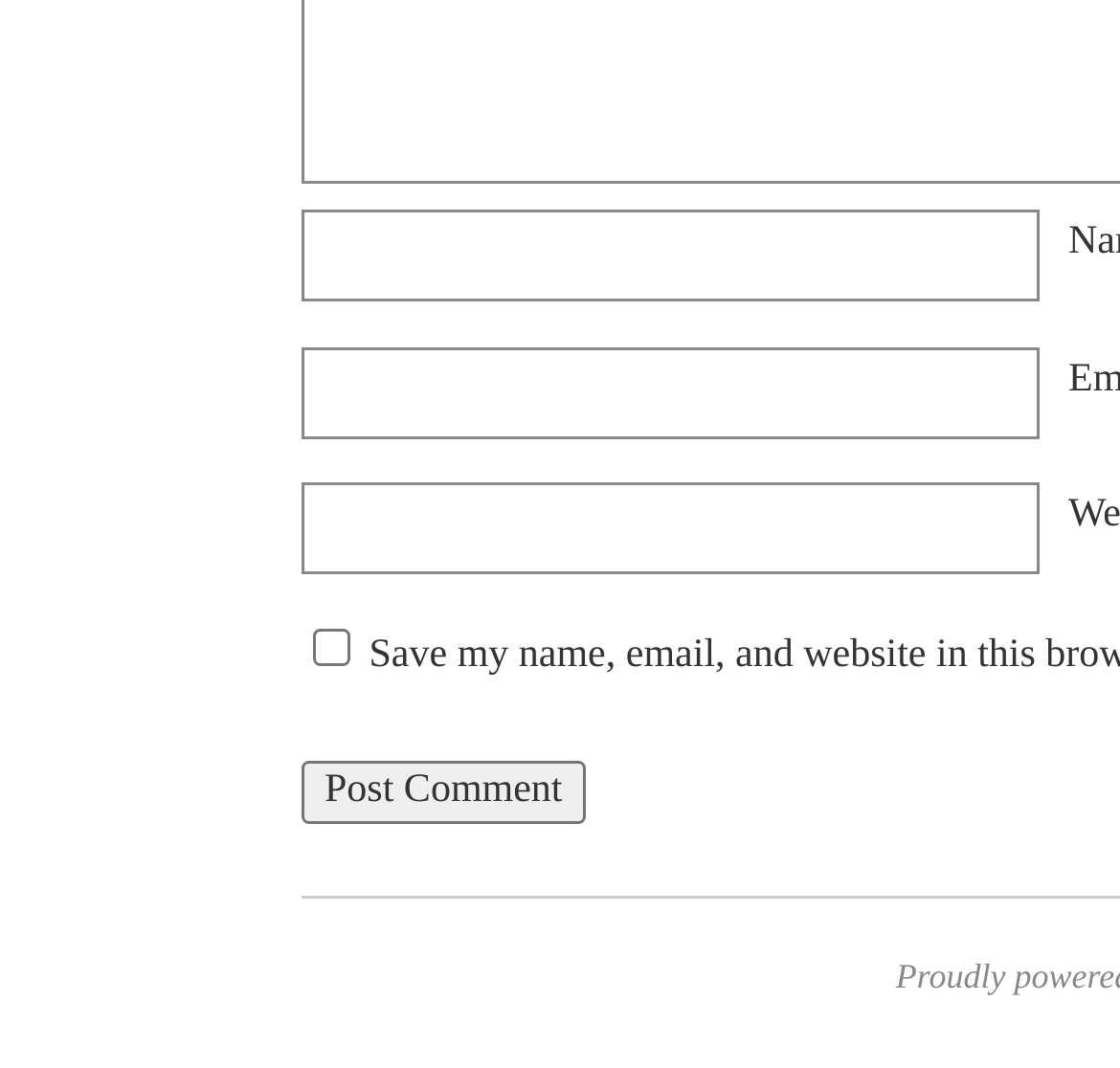Given the following UI element description: "parent_node: Name * name="author"", find the bounding box coordinates in the webpage screenshot.

[0.269, 0.197, 0.928, 0.282]